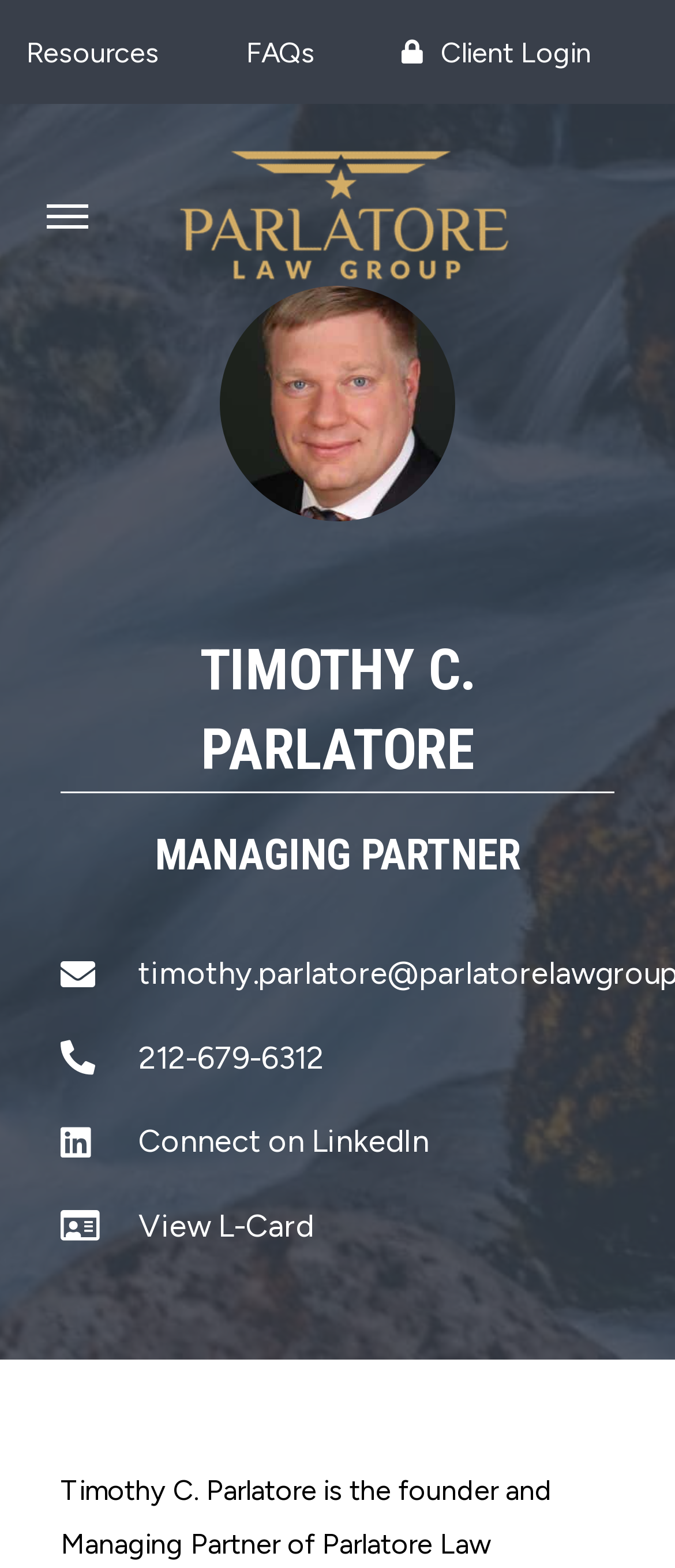Please provide a comprehensive response to the question below by analyzing the image: 
What is the name of the law group?

I found the answer by looking at the logo of the law group, which is an image with the text 'parlatore law group' and is located at the top of the webpage.